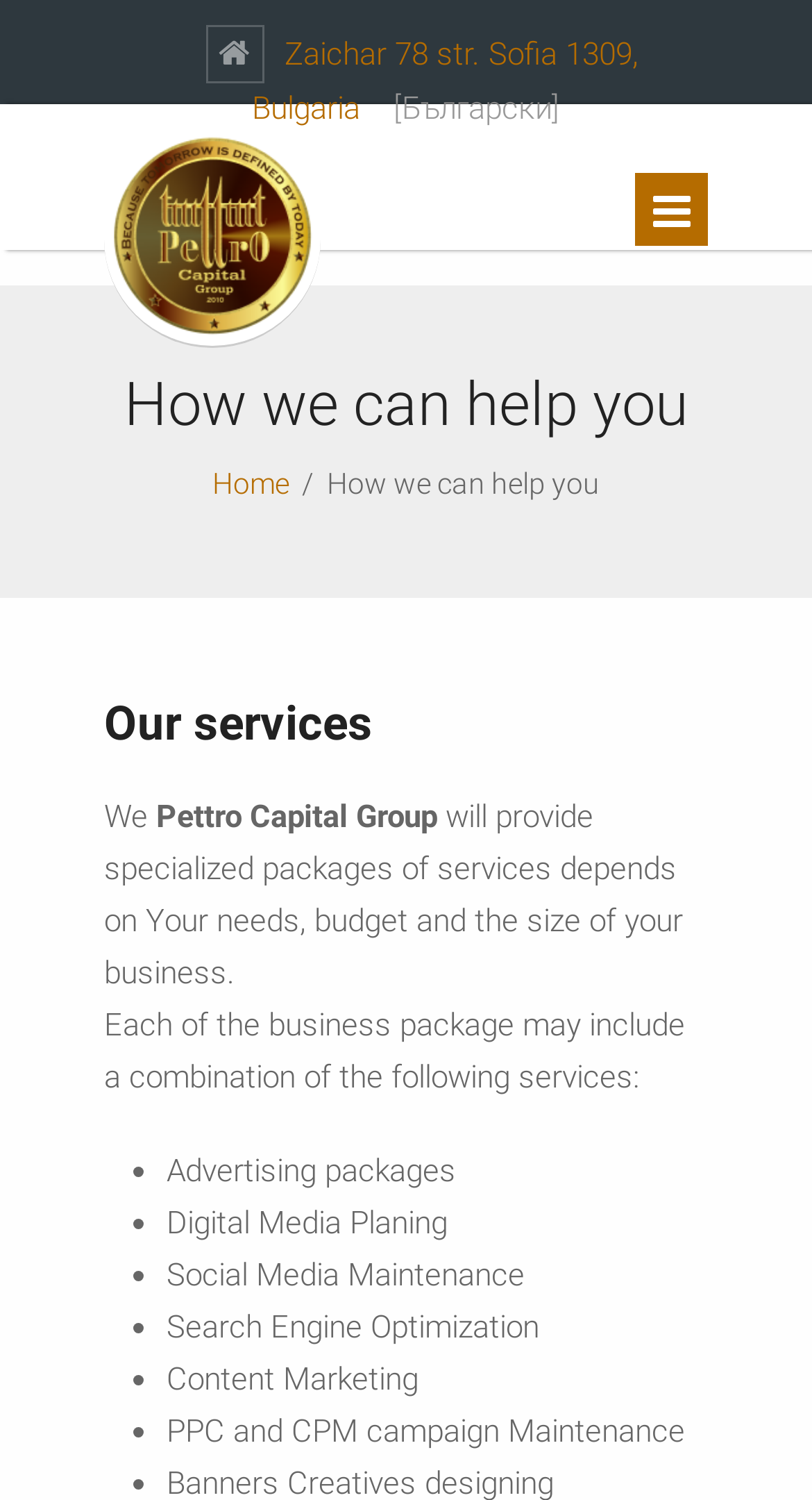Can you give a detailed response to the following question using the information from the image? What is the address of the company?

The address of the company can be found in the link element at the top of the webpage, which contains the text 'Zaichar 78 str. Sofia 1309, Bulgaria'.